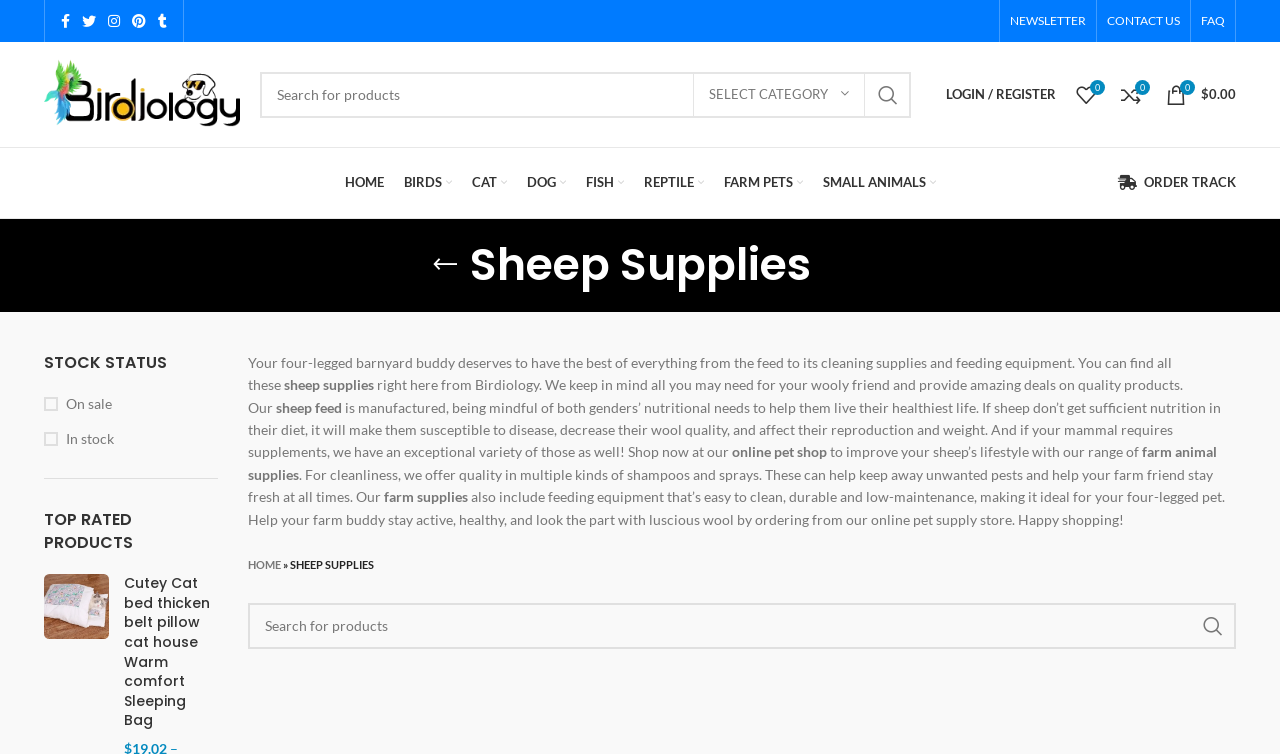Find the bounding box coordinates for the area that must be clicked to perform this action: "Search for sheep supplies".

[0.203, 0.095, 0.712, 0.156]